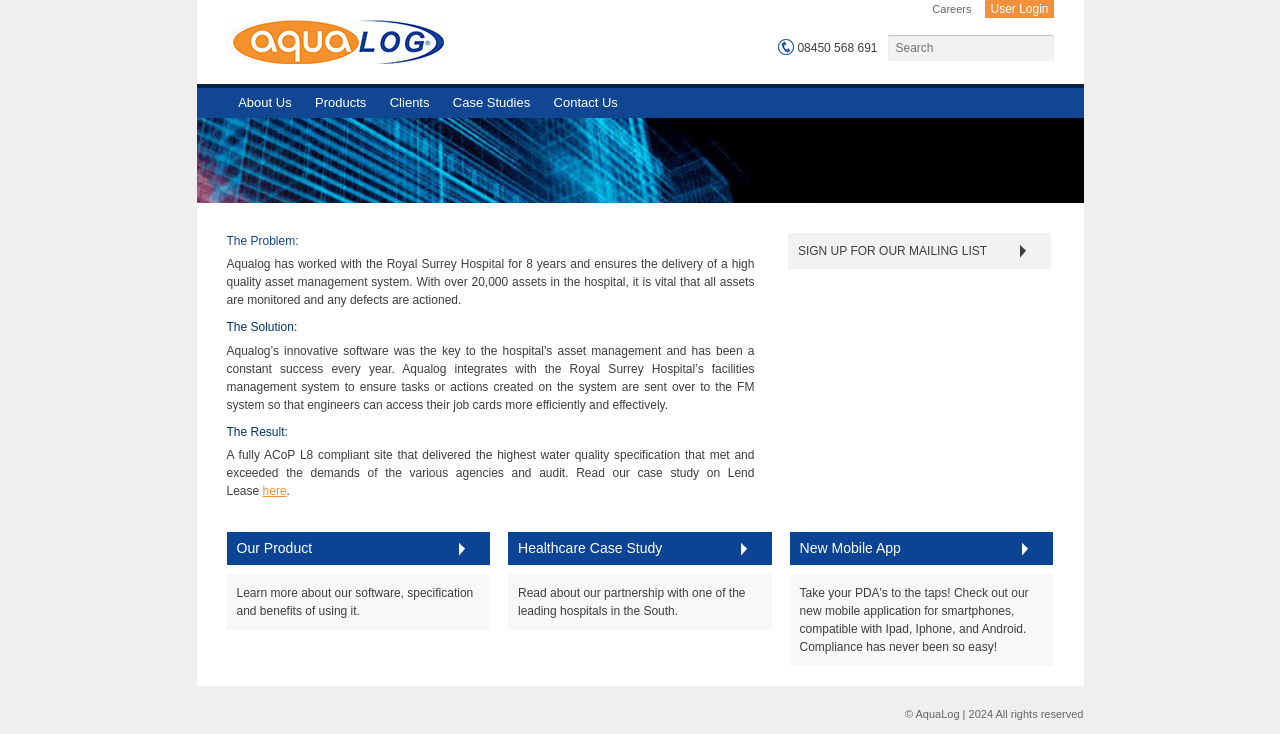Elaborate on the different components and information displayed on the webpage.

The webpage is about the Royal Surrey Hospital and its partnership with AquaLog. At the top right corner, there are three links: "User Login", "Careers", and "AquaLog", accompanied by an image of the AquaLog logo. Next to these links, there is a search textbox and a phone icon with a phone number "08450 568 691" written beside it.

Below the top section, there is a banner image that spans across the page. Underneath the banner, there are five links: "About Us", "Products", "Clients", "Case Studies", and "Contact Us", arranged horizontally.

The main content of the page is divided into three sections: "The Problem", "The Solution", and "The Result". Each section has a heading and a paragraph of text that describes the problem, solution, and result of AquaLog's work with the Royal Surrey Hospital. The text explains how AquaLog's software helped the hospital manage its assets and ensured the delivery of high-quality services.

On the right side of the page, there is a section that promotes the company's product, with a heading "Our Product" and a link to learn more. Below this section, there are two more sections: "Healthcare Case Study" and "New Mobile App", each with a heading and a link to read more.

At the bottom of the page, there is a call-to-action link "SIGN UP FOR OUR MAILING LIST" and a copyright section with the year 2024 and a statement "All rights reserved".